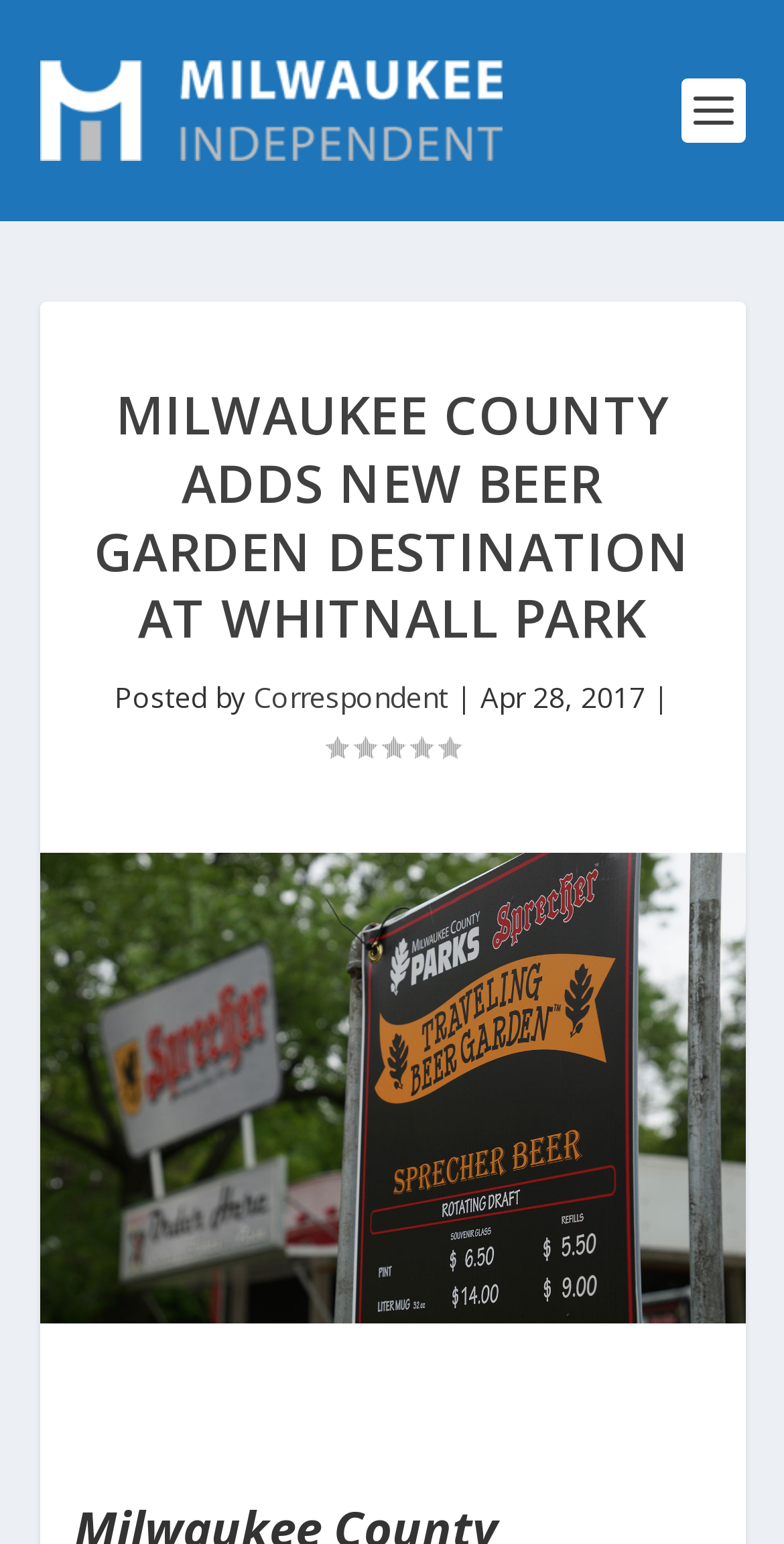Determine the heading of the webpage and extract its text content.

MILWAUKEE COUNTY ADDS NEW BEER GARDEN DESTINATION AT WHITNALL PARK